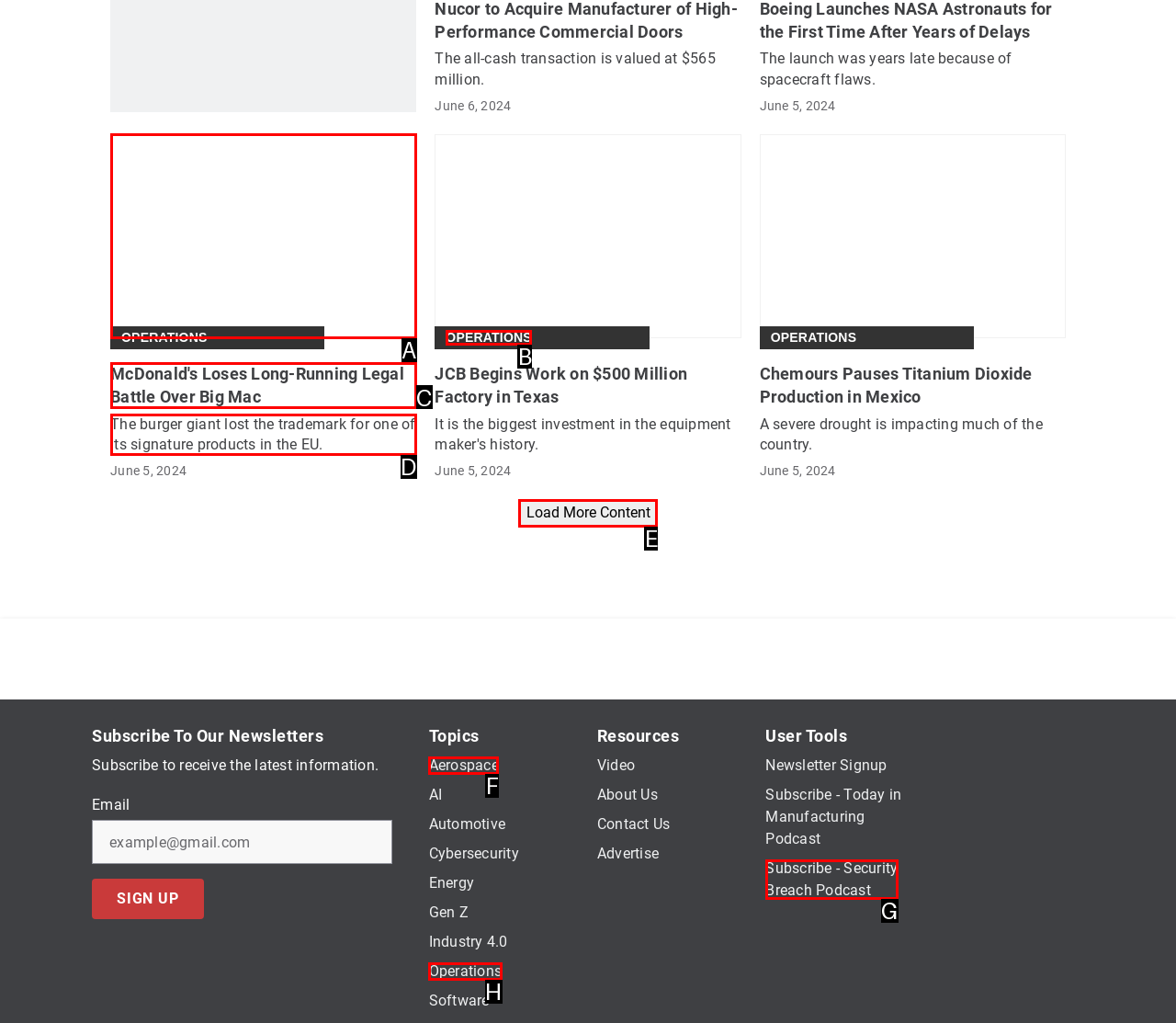Determine which letter corresponds to the UI element to click for this task: Click the 'Load More Content' button
Respond with the letter from the available options.

E